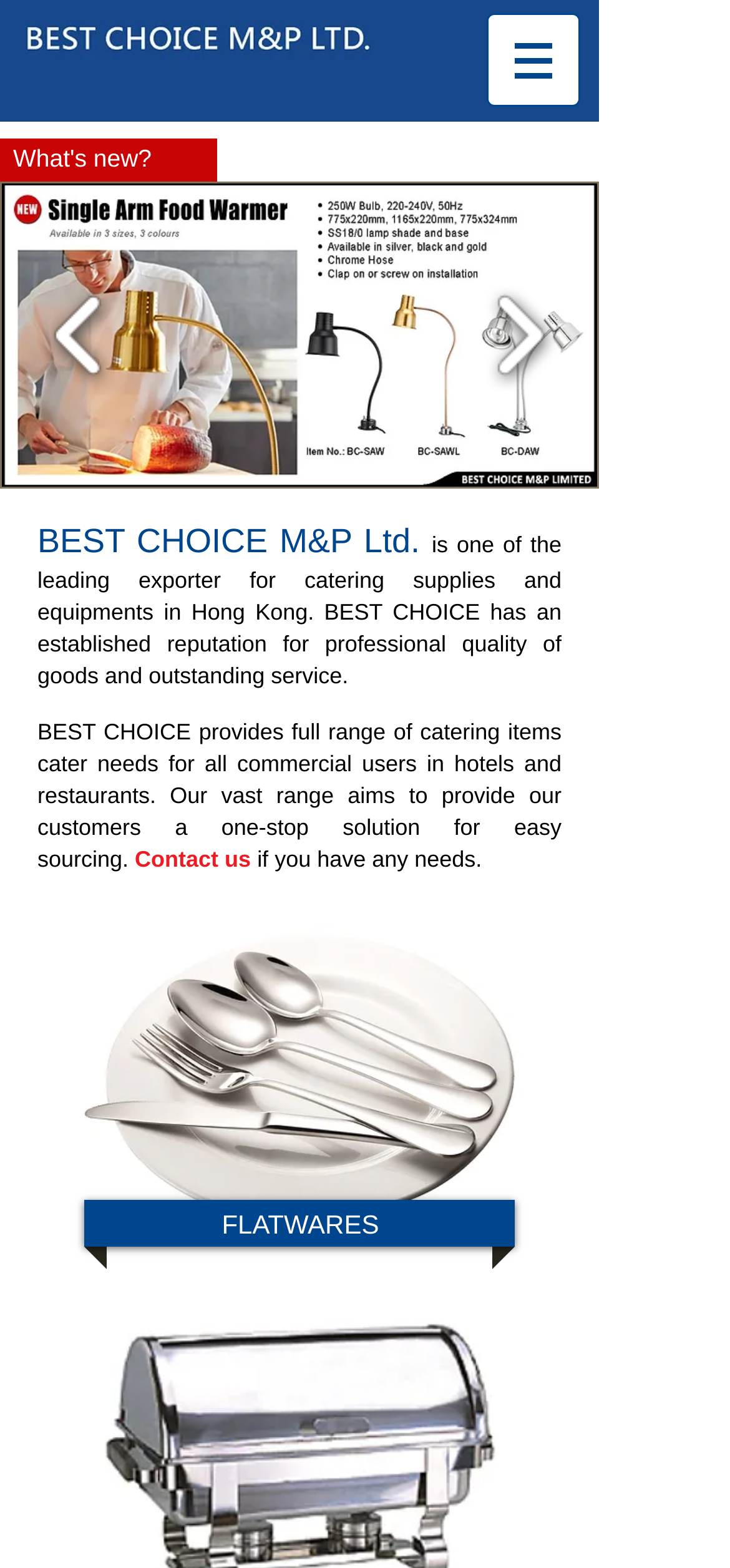Identify the bounding box of the UI element that matches this description: "parent_node: 1/6 aria-label="play"".

[0.685, 0.281, 0.737, 0.298]